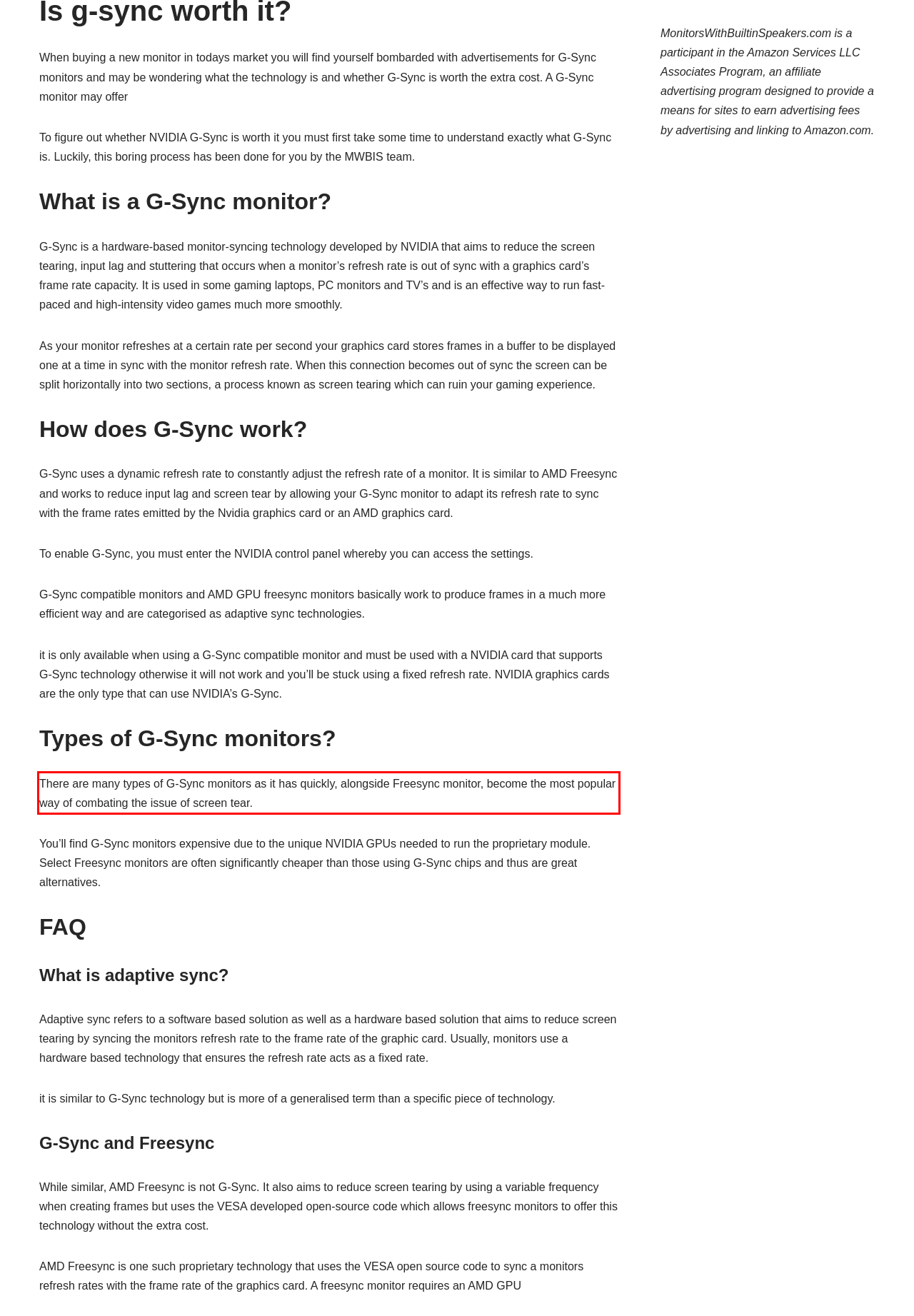Analyze the red bounding box in the provided webpage screenshot and generate the text content contained within.

There are many types of G-Sync monitors as it has quickly, alongside Freesync monitor, become the most popular way of combating the issue of screen tear.